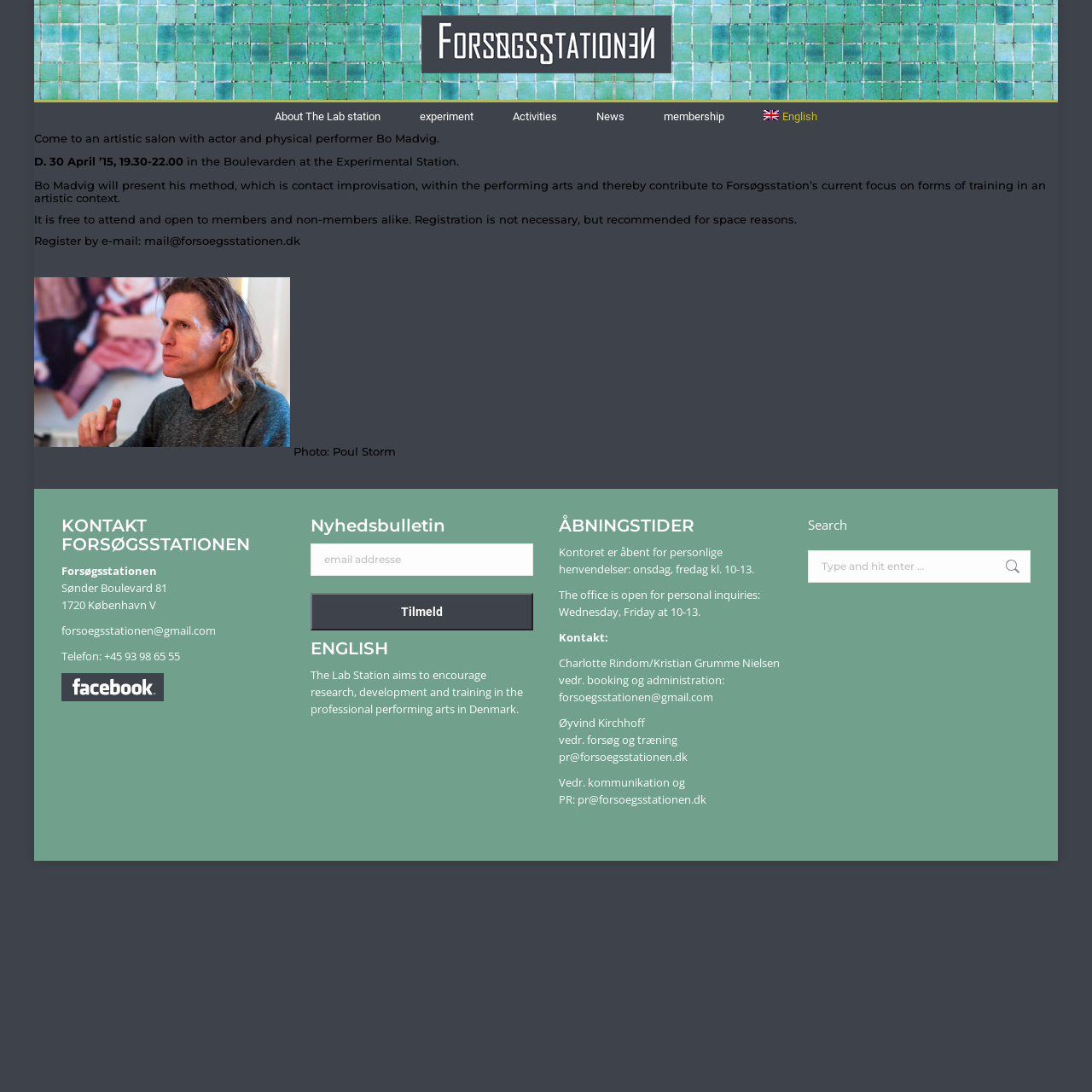What is the office open for personal inquiries?
Look at the image and provide a detailed response to the question.

The answer can be found in the contact information section, where it is written 'Kontoret er åbent for personlige henvendelser: onsdag, fredag kl. 10-13.' which translates to 'The office is open for personal inquiries: Wednesday, Friday at 10-13'.